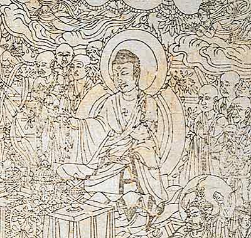Consider the image and give a detailed and elaborate answer to the question: 
What is the background of the image?

The background of the image is intricately designed with clouds and other spiritual motifs, which enhances the overall ethereal quality of the artwork and serves as a visual interpretation of the teachings conveyed in the text.